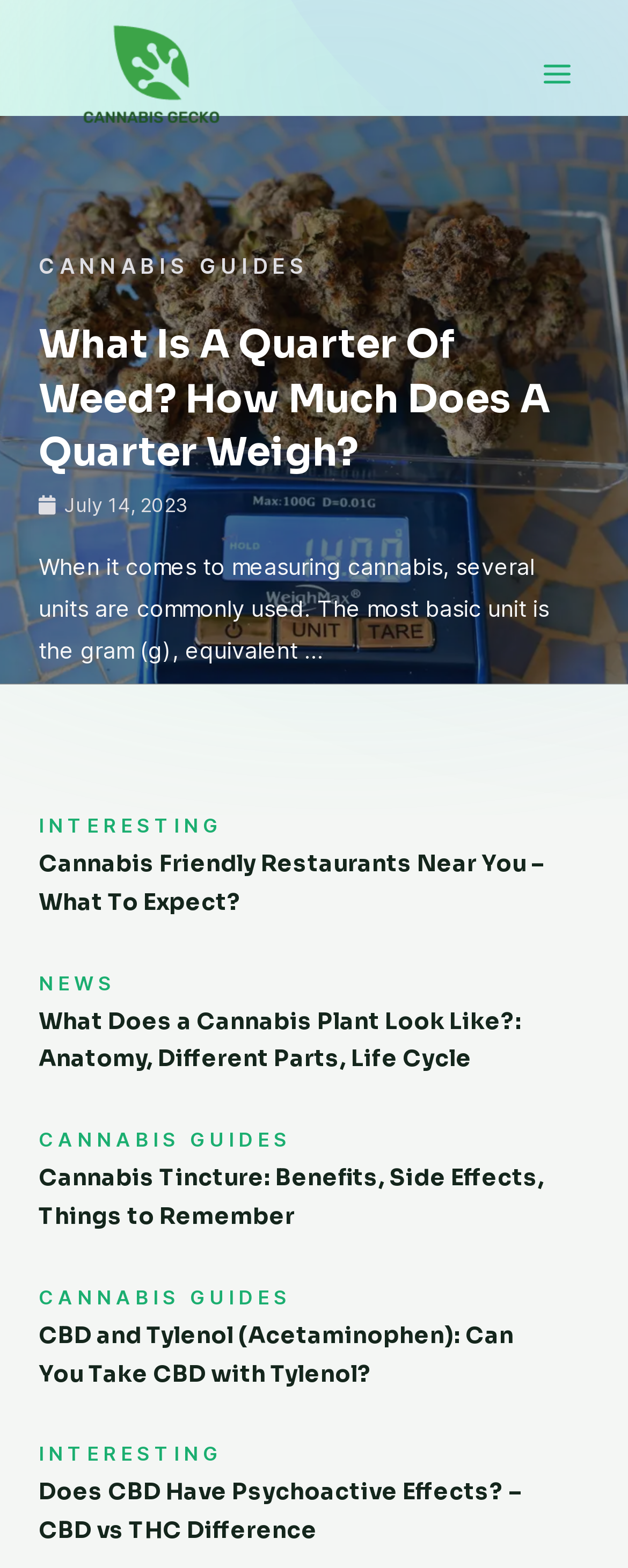What is the name of the website?
Please use the visual content to give a single word or phrase answer.

Cannabis Gecko